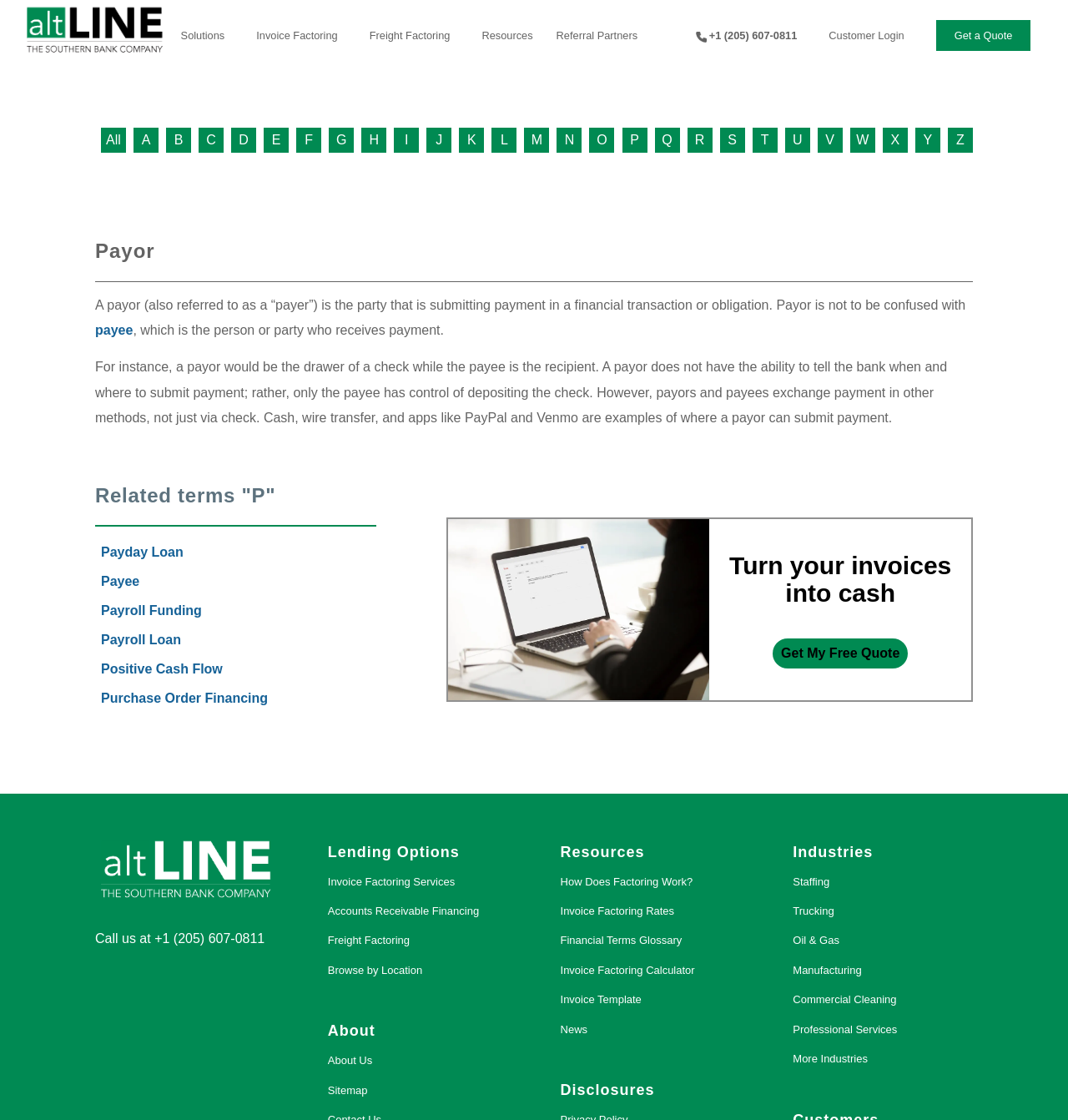What is a payor?
Please craft a detailed and exhaustive response to the question.

According to the webpage, a payor is the party that is submitting payment in a financial transaction or obligation. This is explained in the article section of the webpage, which provides a detailed definition of a payor.